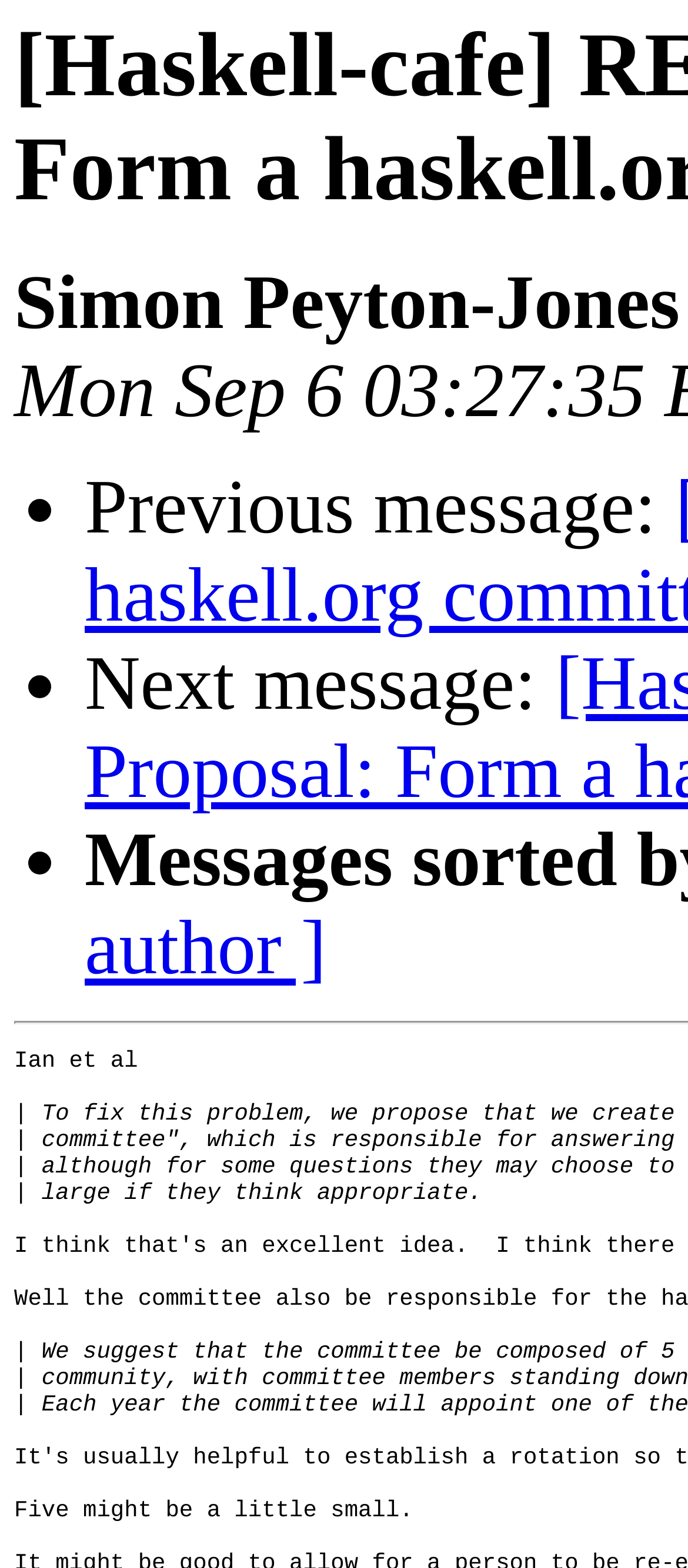How many navigation options are available?
Please answer using one word or phrase, based on the screenshot.

3